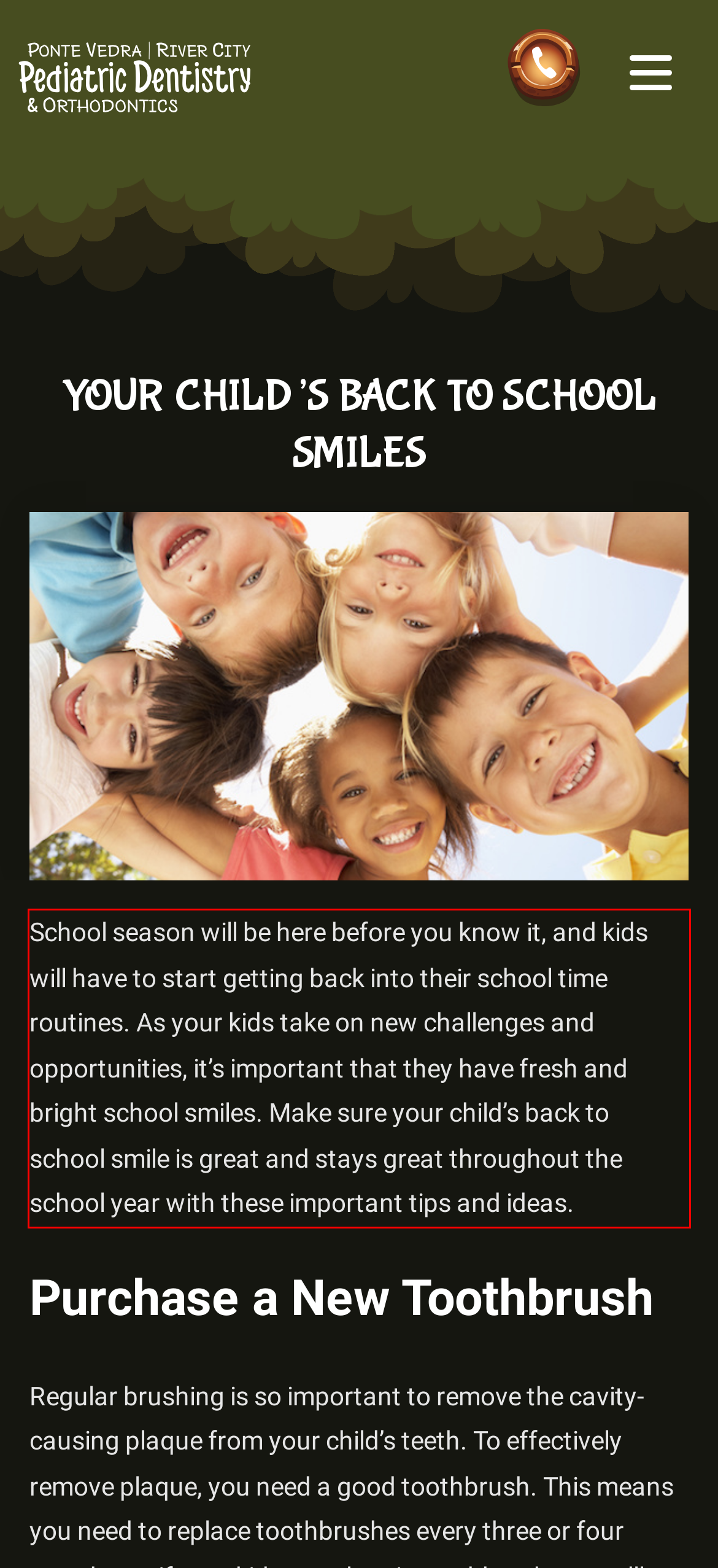Within the provided webpage screenshot, find the red rectangle bounding box and perform OCR to obtain the text content.

School season will be here before you know it, and kids will have to start getting back into their school time routines. As your kids take on new challenges and opportunities, it’s important that they have fresh and bright school smiles. Make sure your child’s back to school smile is great and stays great throughout the school year with these important tips and ideas.